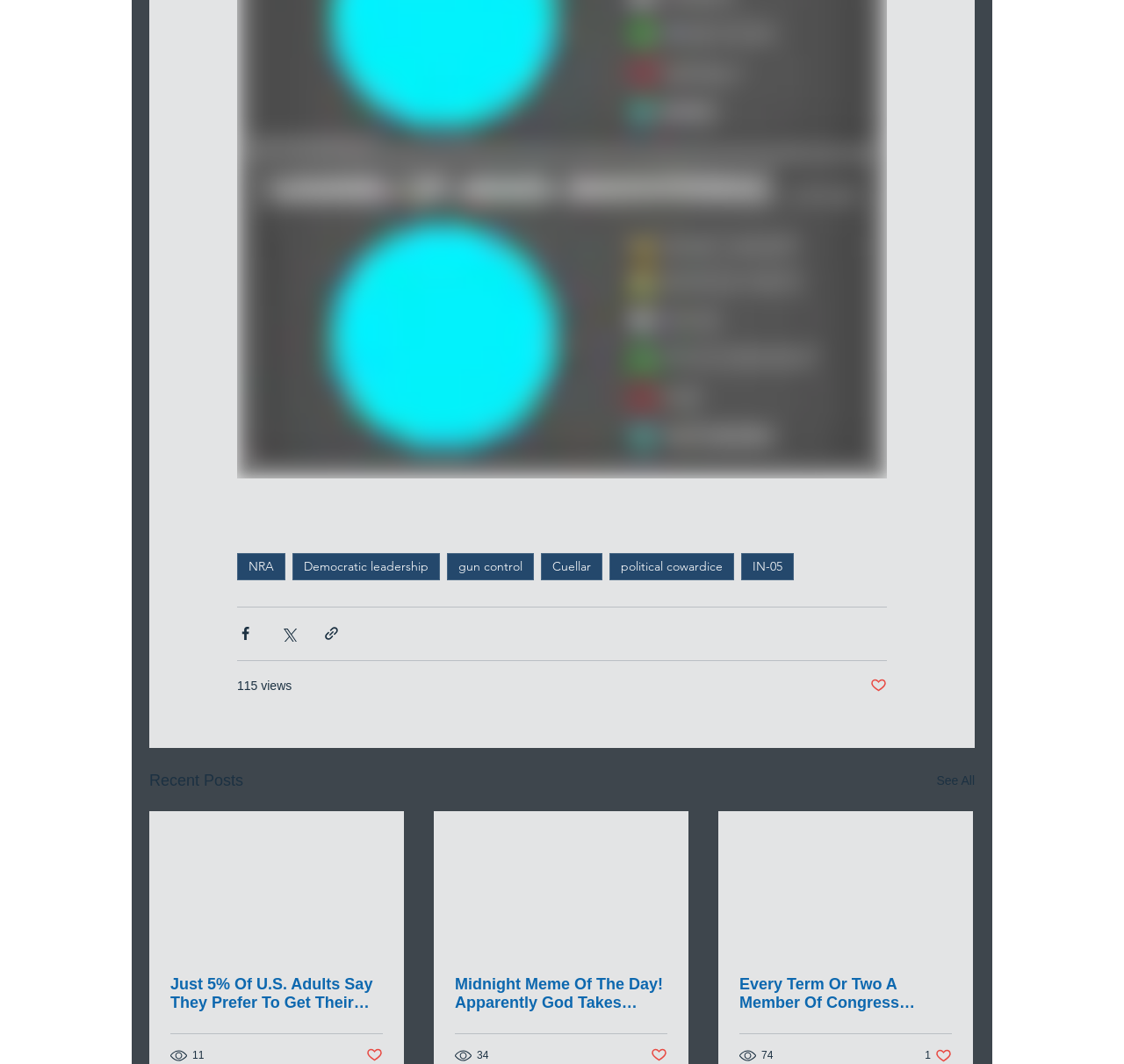Using the details from the image, please elaborate on the following question: What is the topic of the first post?

I looked at the first post and saw the title 'Just 5% Of U.S. Adults Say They Prefer To Get Their News From Print Media', which suggests that the topic is related to news.